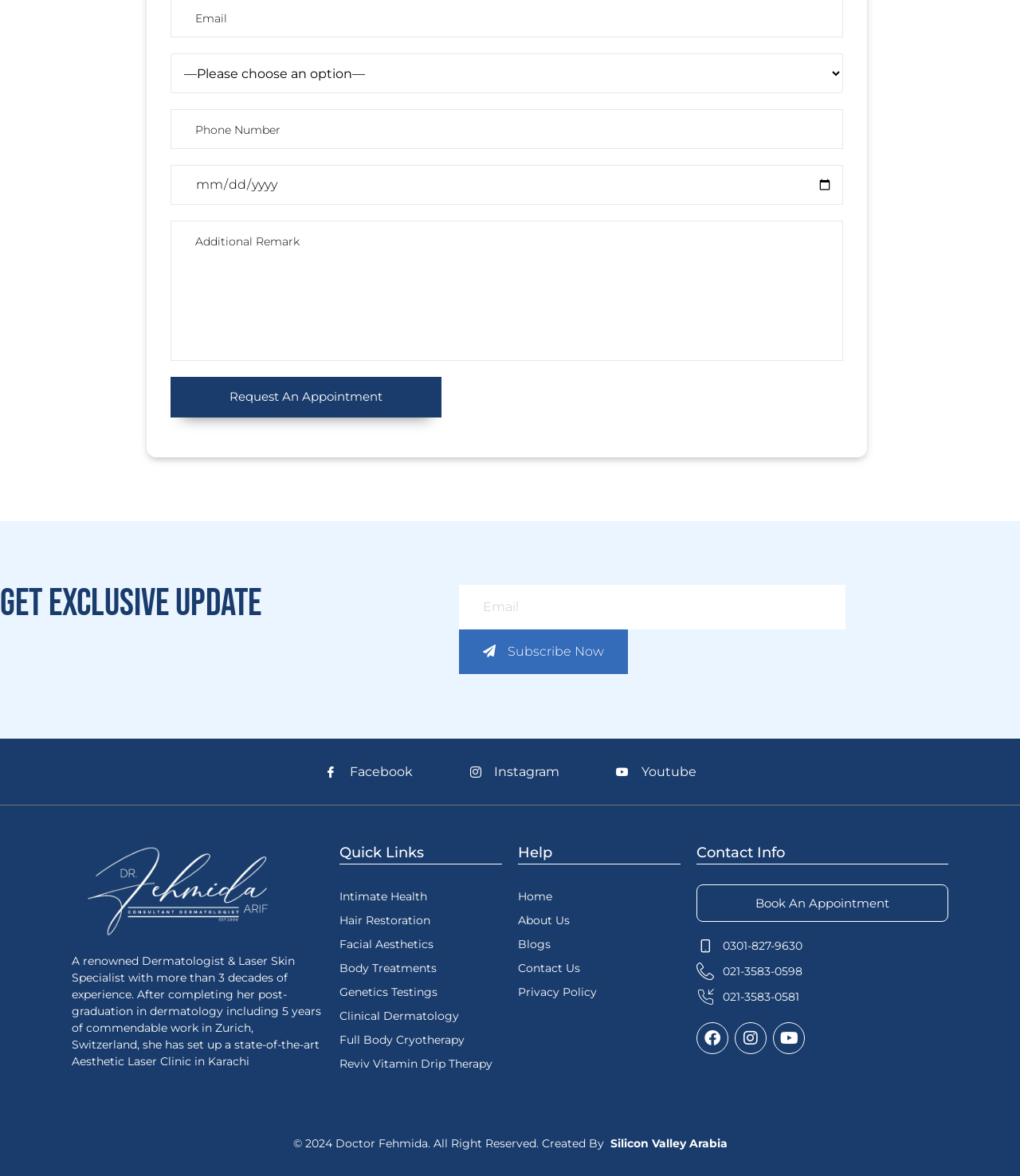What is the clinic's contact number?
Using the visual information, answer the question in a single word or phrase.

0301-827-9630